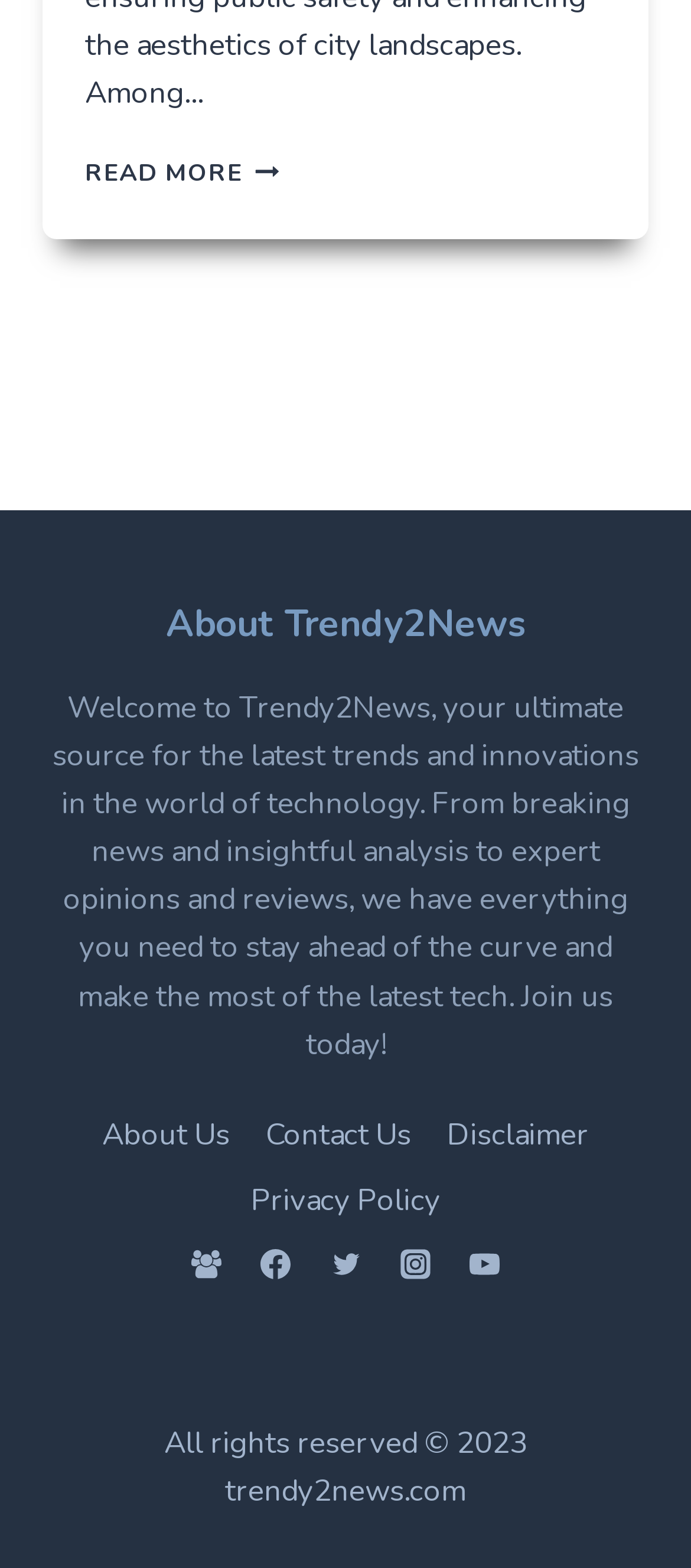Provide the bounding box coordinates for the area that should be clicked to complete the instruction: "Learn about Trendy2News".

[0.062, 0.381, 0.938, 0.416]